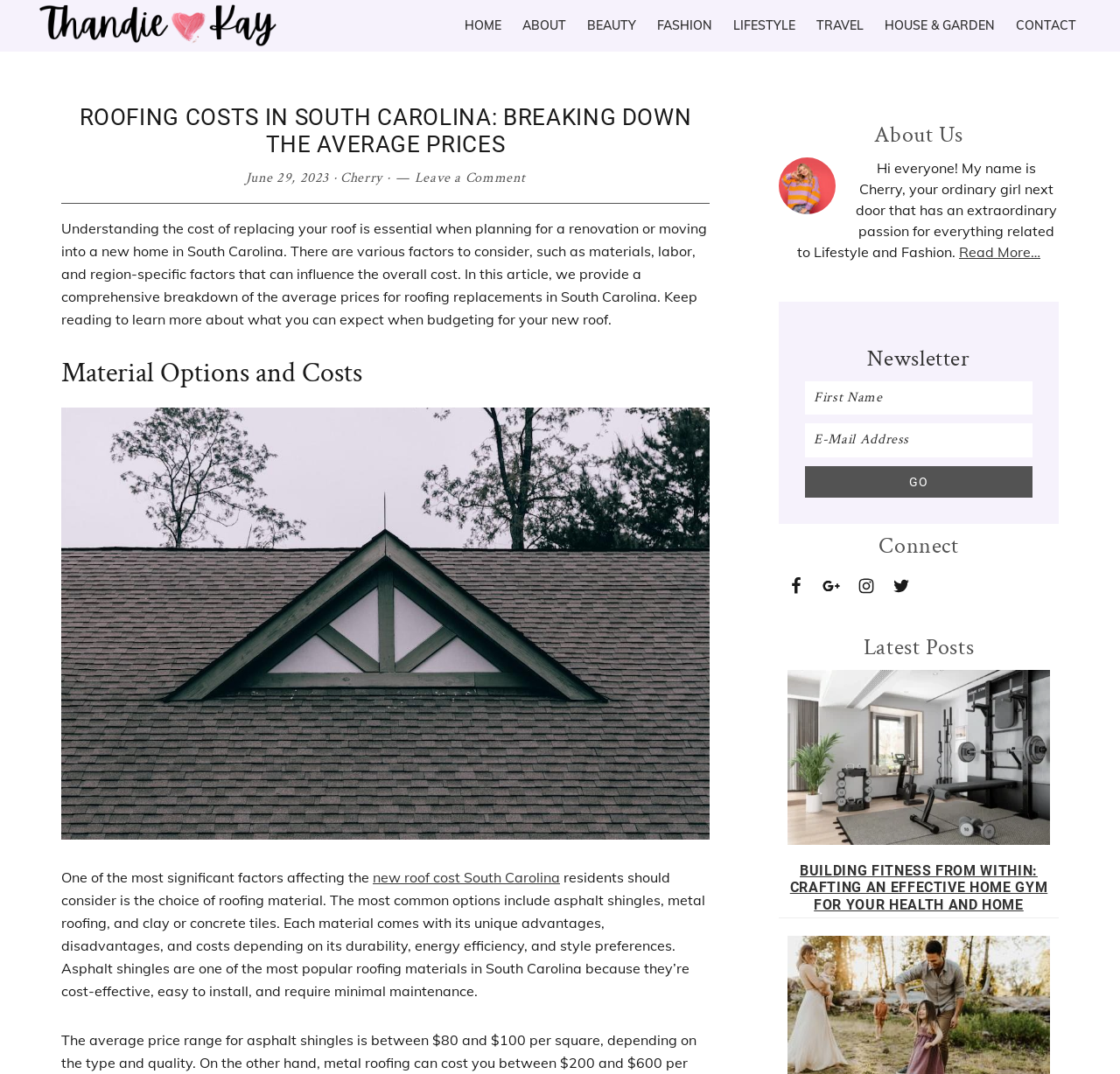Please locate the bounding box coordinates of the element that needs to be clicked to achieve the following instruction: "Visit the Facebook page". The coordinates should be four float numbers between 0 and 1, i.e., [left, top, right, bottom].

[0.695, 0.529, 0.727, 0.562]